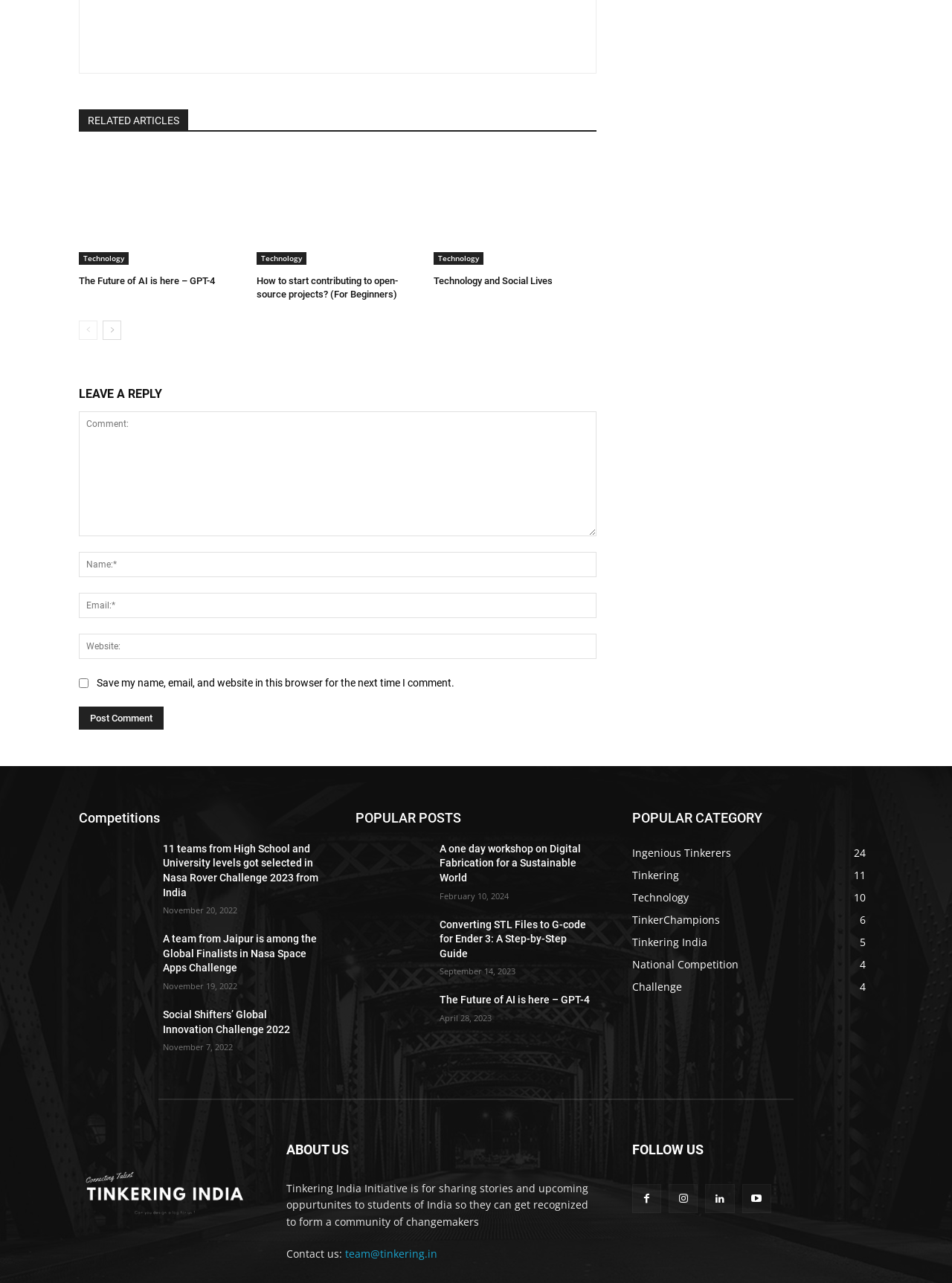Given the content of the image, can you provide a detailed answer to the question?
How many social media links are there in the 'FOLLOW US' section?

I counted the number of link elements in the 'FOLLOW US' section, which starts with the heading element 'FOLLOW US' and ends with the last link element, and found four social media links.